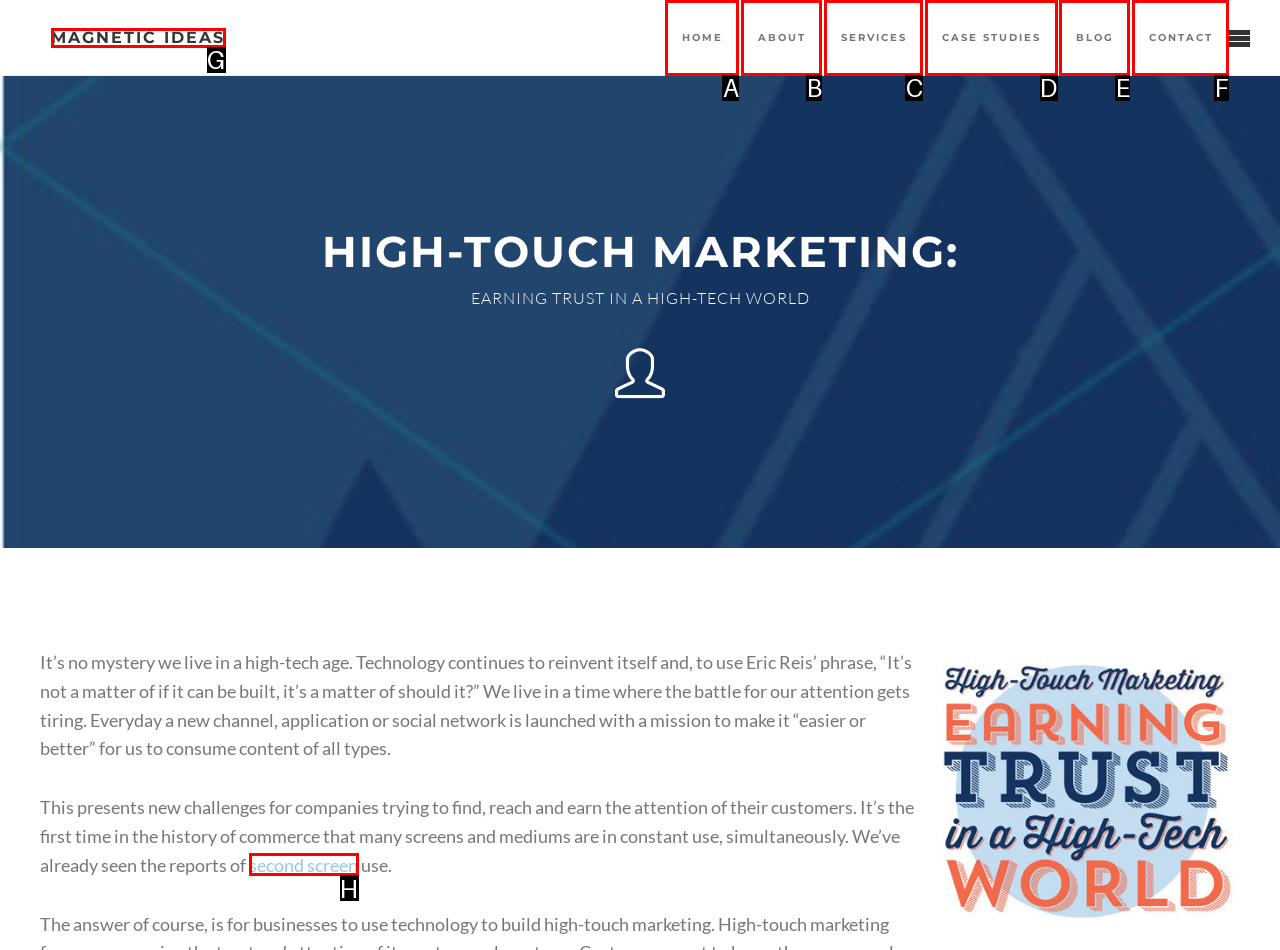Determine which HTML element to click for this task: Visit 'Resources' Provide the letter of the selected choice.

None